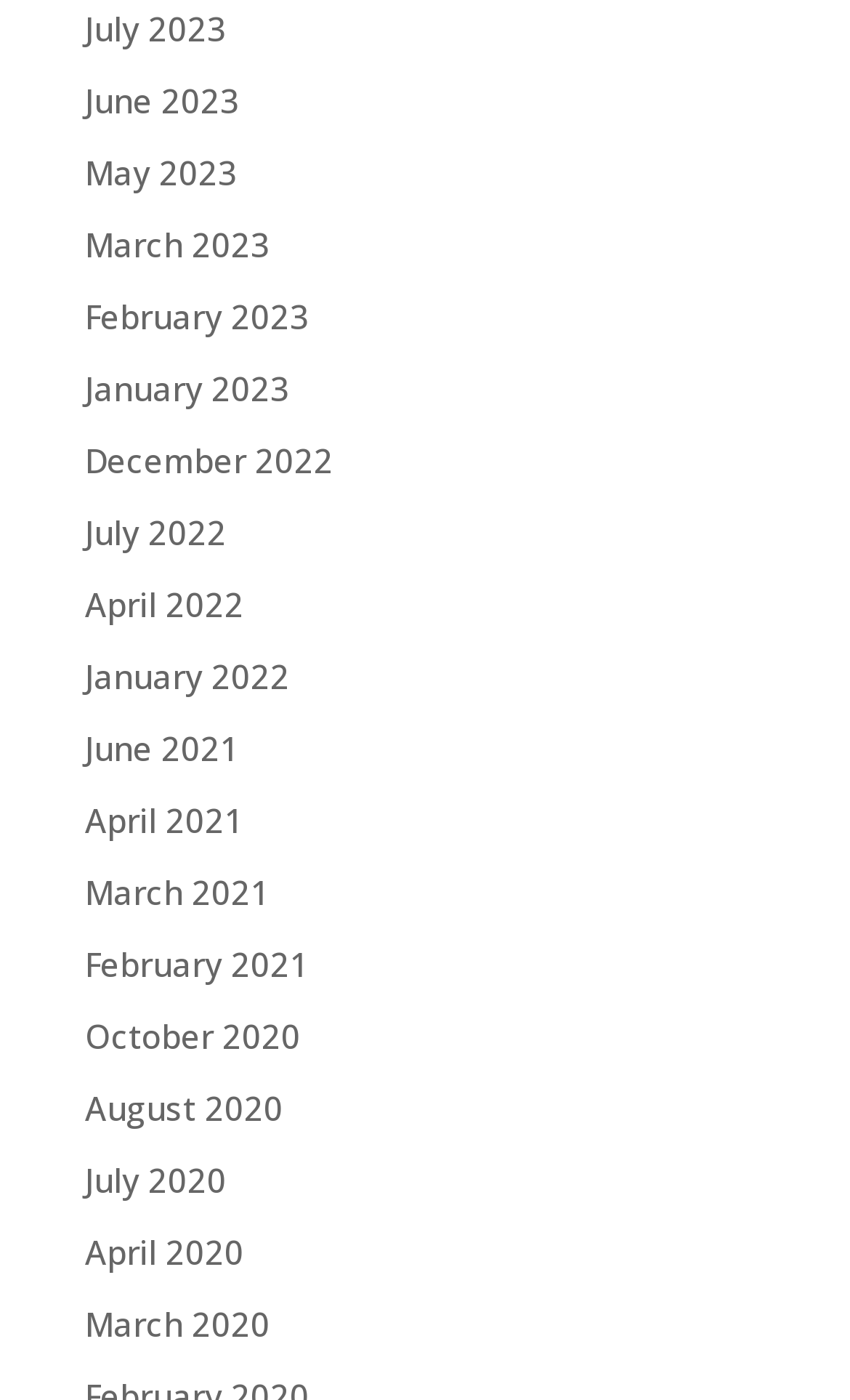Identify the bounding box coordinates of the section that should be clicked to achieve the task described: "View March 2023".

[0.1, 0.16, 0.318, 0.191]